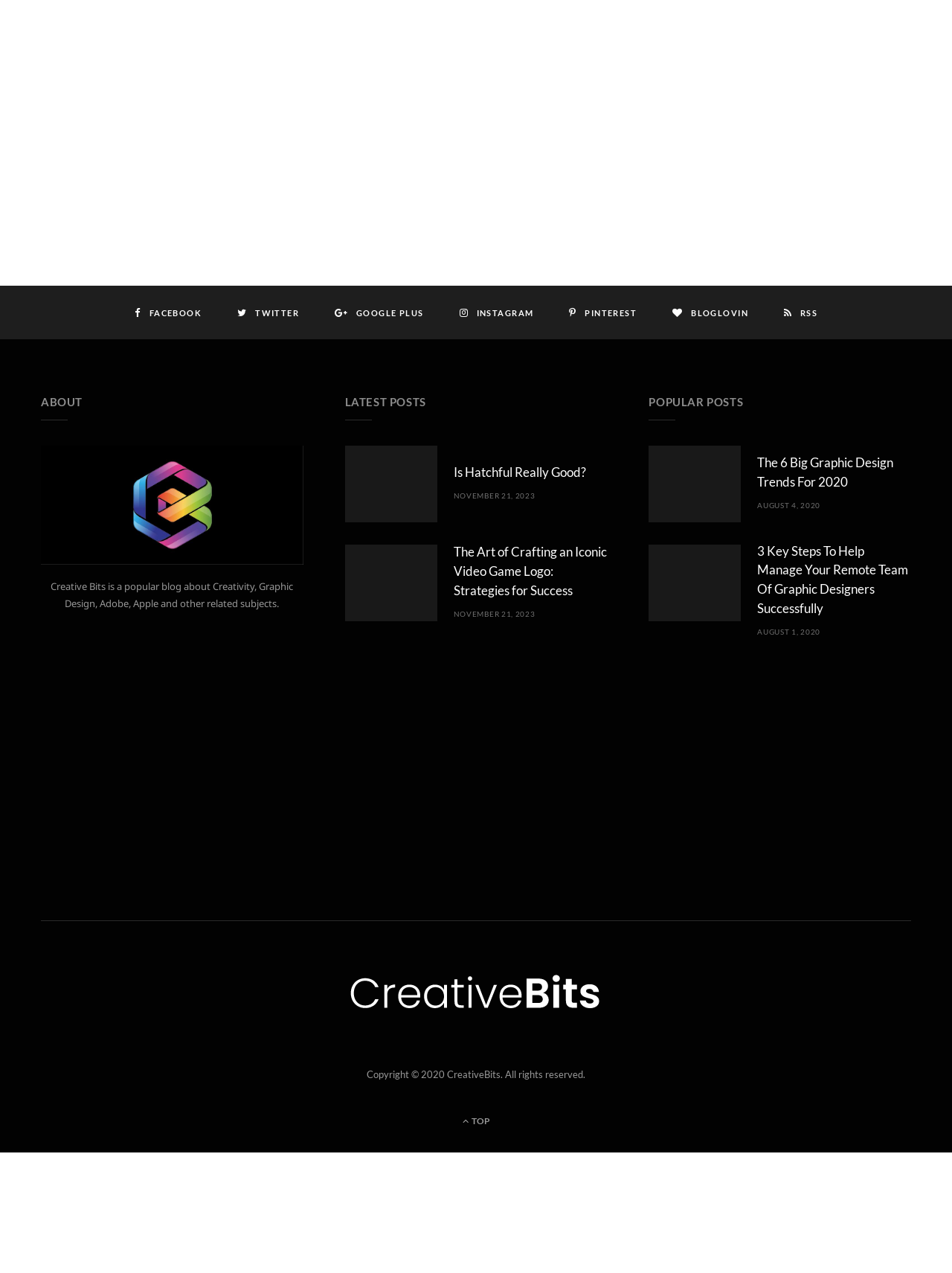Please find the bounding box coordinates for the clickable element needed to perform this instruction: "Read about the blog".

[0.053, 0.455, 0.308, 0.479]